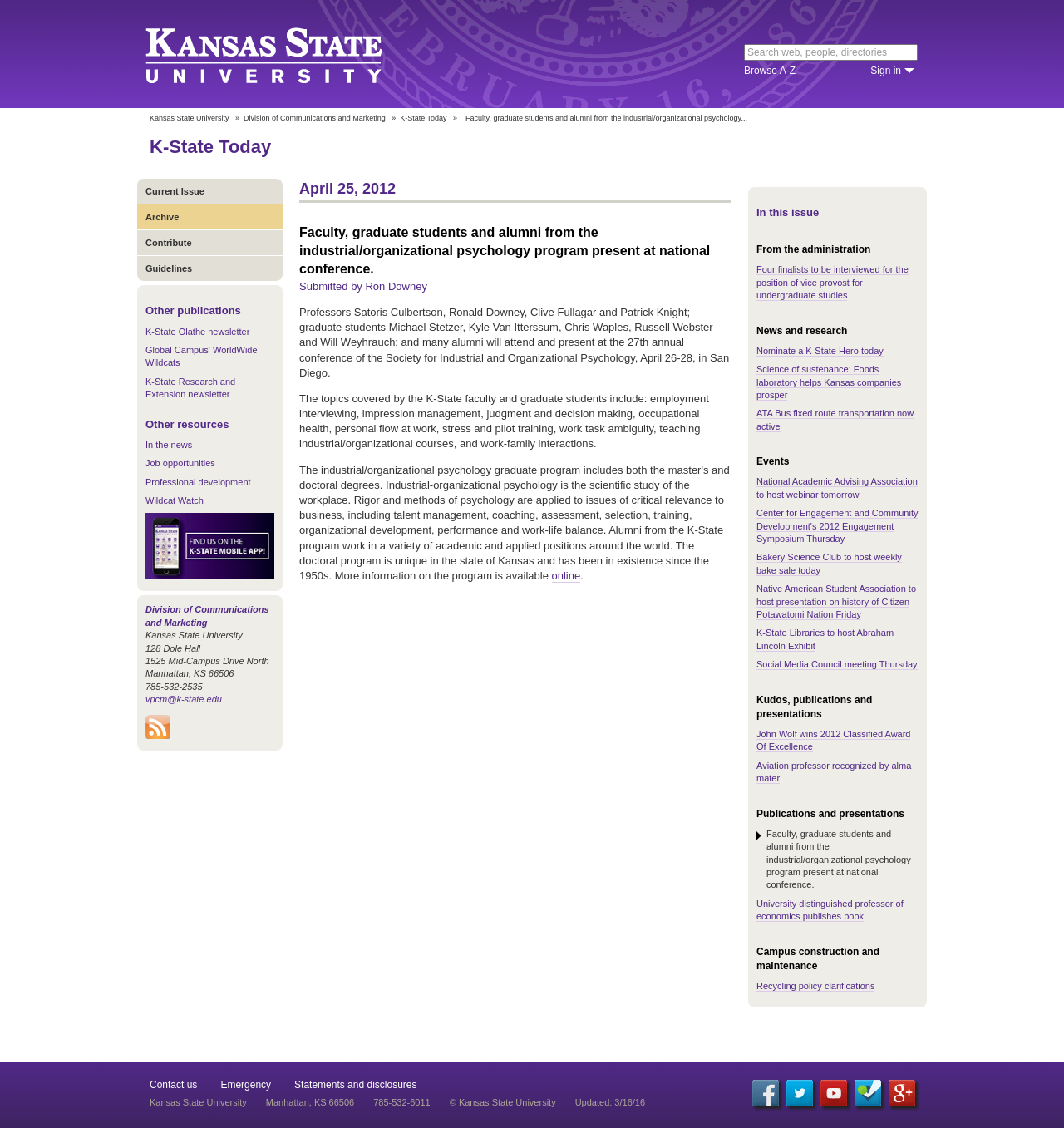How many links are there in the 'Other publications' section?
With the help of the image, please provide a detailed response to the question.

The 'Other publications' section has three links: 'K-State Olathe newsletter', 'Global Campus' WorldWide Wildcats', and 'K-State Research and Extension newsletter'.